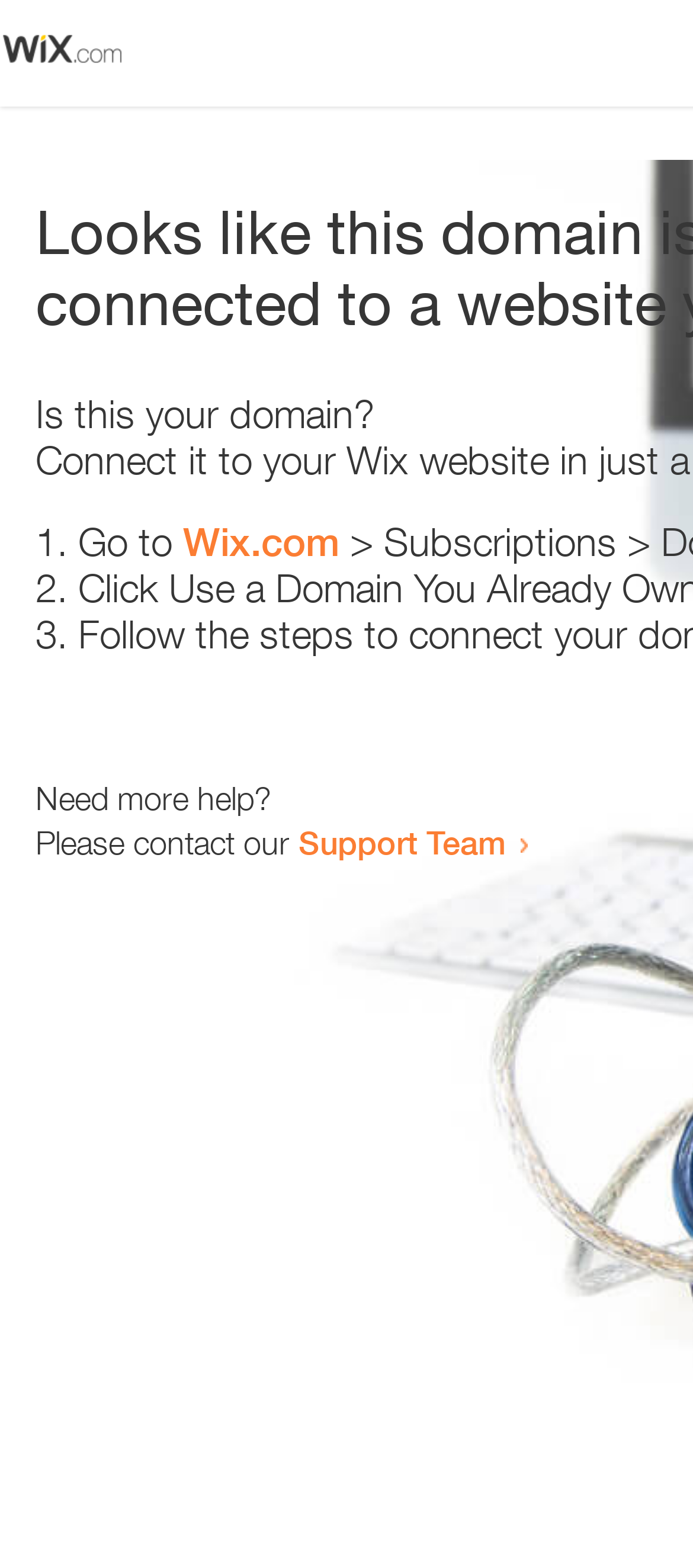Locate the bounding box coordinates for the element described below: "CONTACT". The coordinates must be four float values between 0 and 1, formatted as [left, top, right, bottom].

None